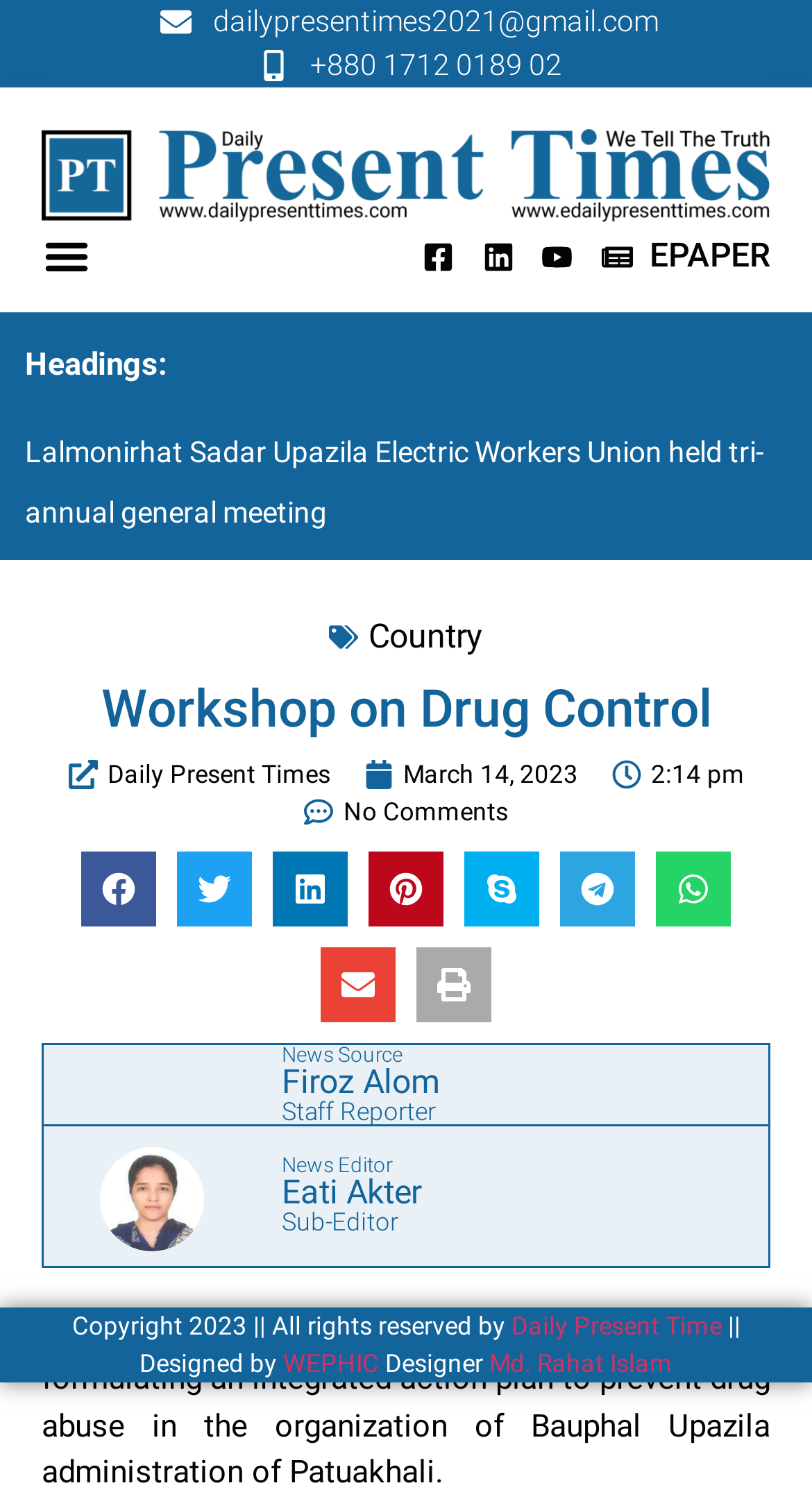Who is the author of the article?
Carefully analyze the image and provide a thorough answer to the question.

The author of the article can be found in the 'News Source' section, which is 'Firoz Alom', a Staff Reporter.